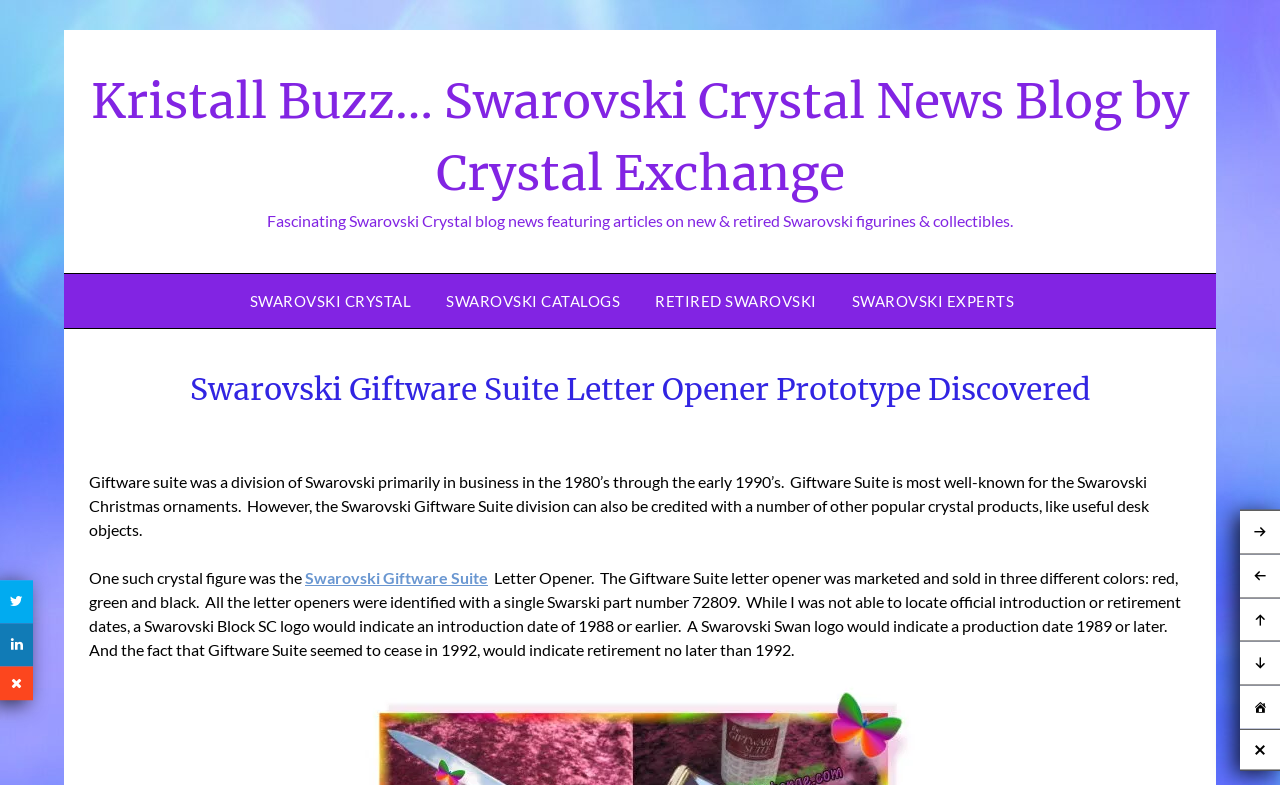What are the three colors of the Giftware Suite letter opener?
Look at the image and construct a detailed response to the question.

The webpage states that the Giftware Suite letter opener was marketed and sold in three different colors: red, green, and black, as mentioned in the third paragraph.